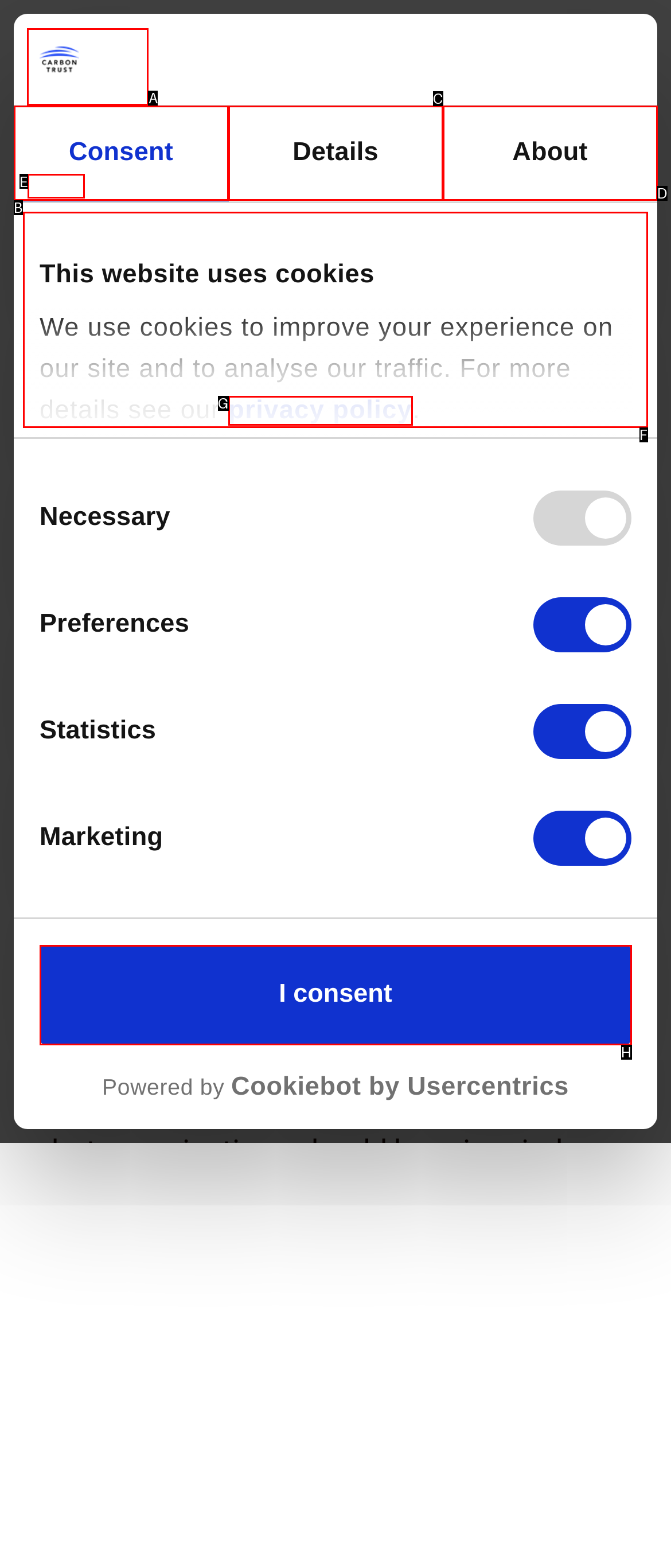Which UI element should be clicked to perform the following task: Go to the 'Home' page? Answer with the corresponding letter from the choices.

A